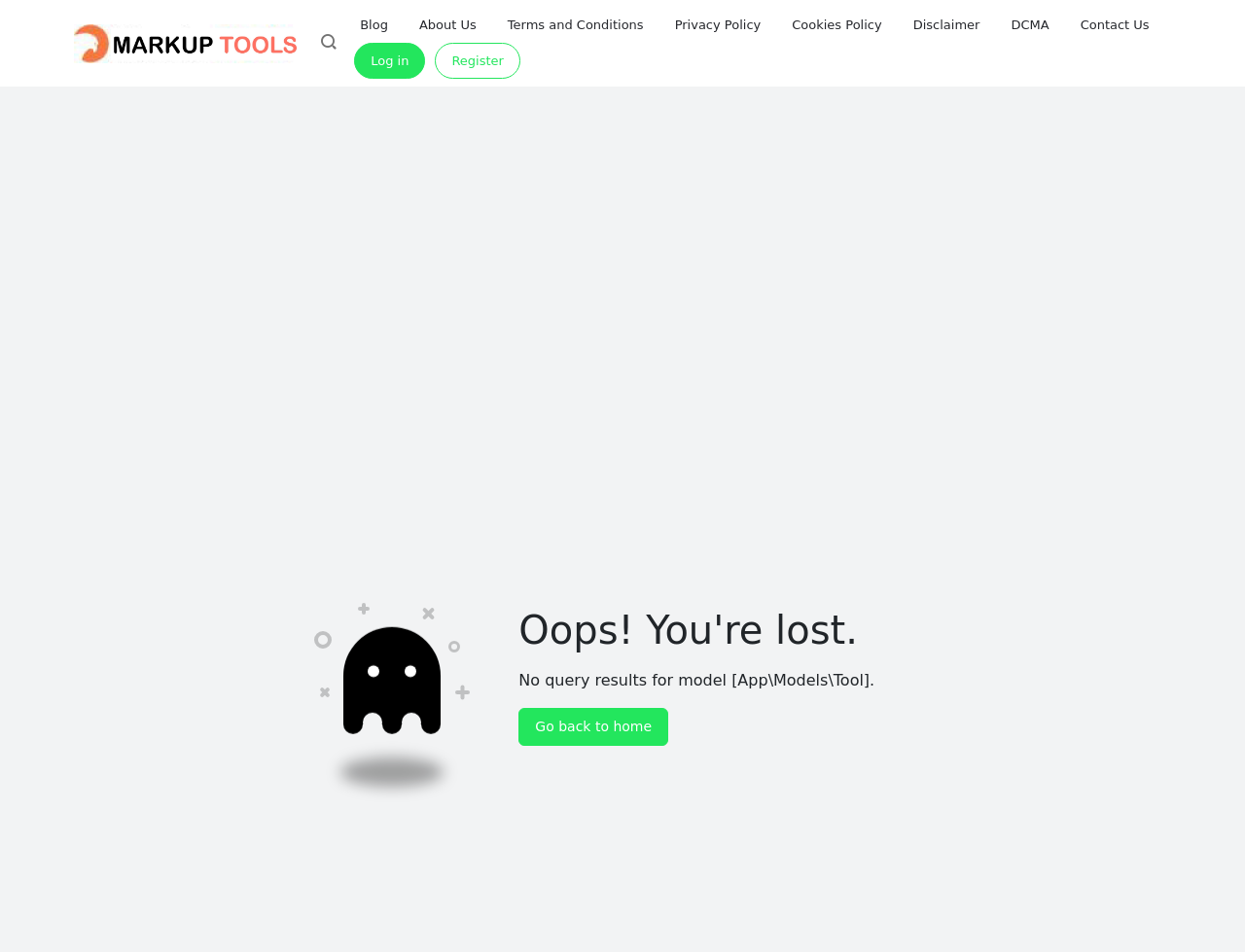Please extract the primary headline from the webpage.

Oops! You're lost.